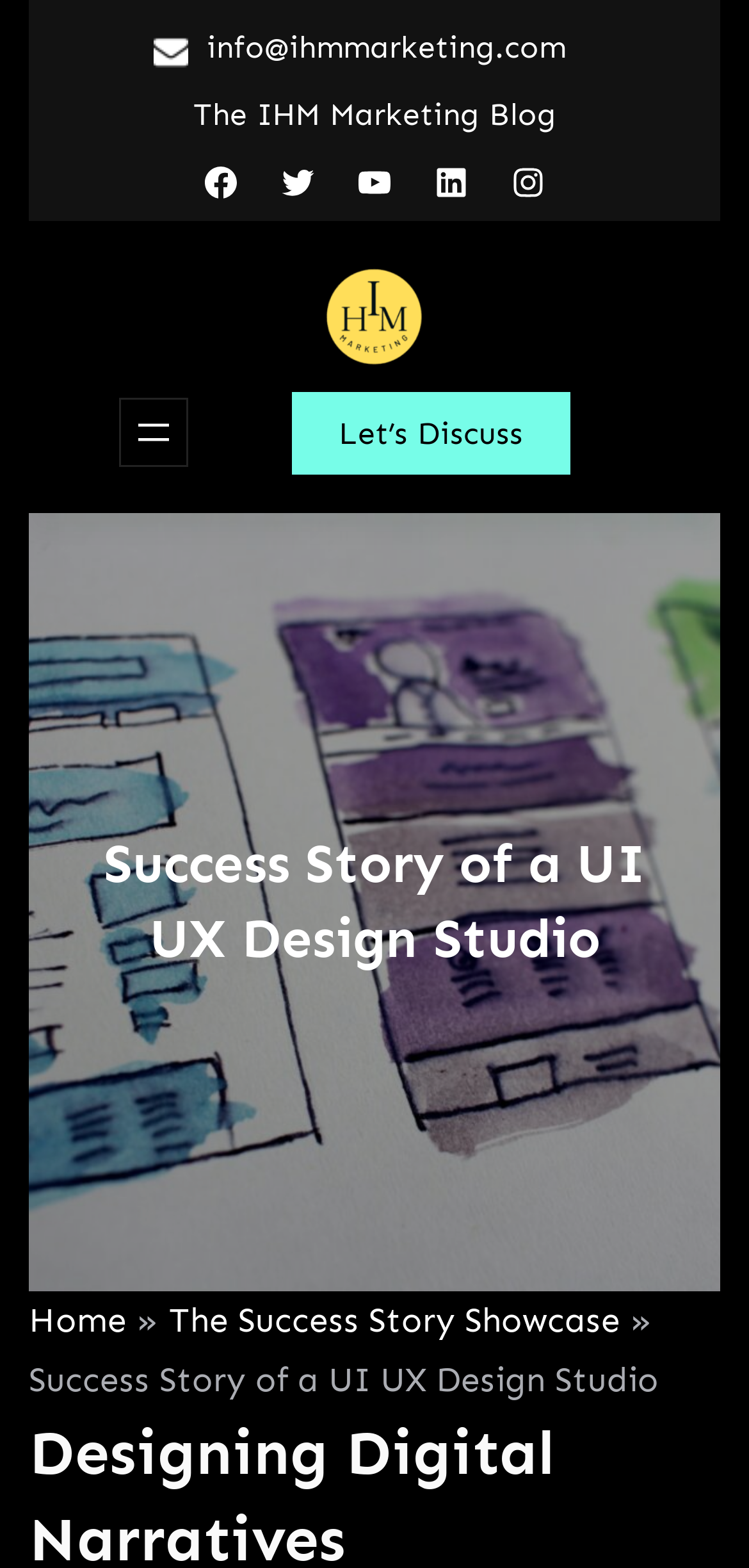Use a single word or phrase to respond to the question:
What is the name of the company whose success story is being showcased?

IHM Marketing